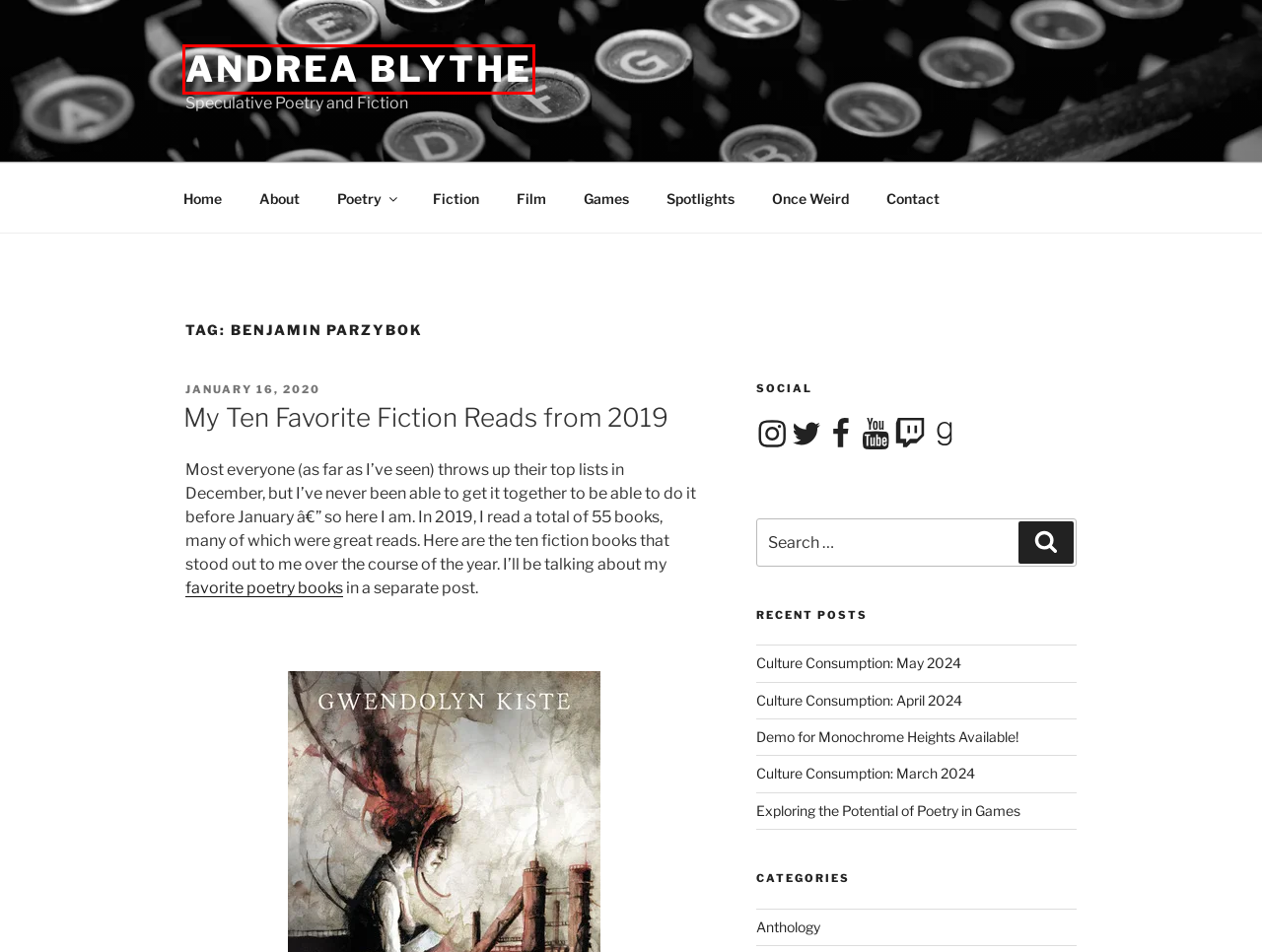Given a screenshot of a webpage with a red bounding box highlighting a UI element, choose the description that best corresponds to the new webpage after clicking the element within the red bounding box. Here are your options:
A. Film - Andrea Blythe
B. About - Andrea Blythe
C. My Ten Favorite Fiction Reads from 2019 - Andrea Blythe
D. Exploring the Potential of Poetry in Games - Andrea Blythe
E. My Ten Favorite Poetry Books from 2019 - Andrea Blythe
F. Once Upon the Weird
G. Demo for Monochrome Heights Available! - Andrea Blythe
H. Andrea Blythe - Speculative Poetry and Fiction

H